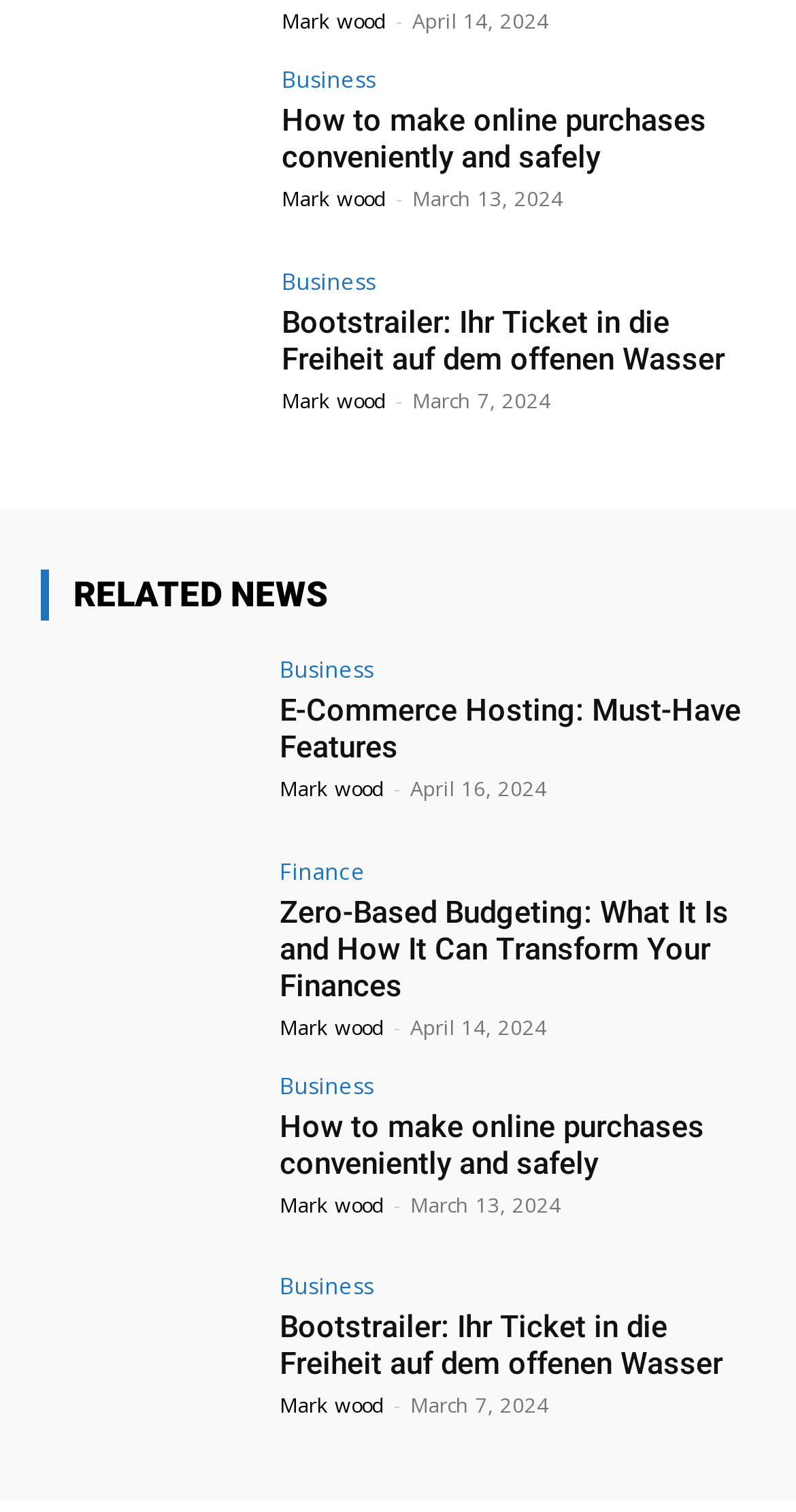Please answer the following question using a single word or phrase: 
What is the author of the article 'E-Commerce Hosting: Must-Have Features'?

Mark wood